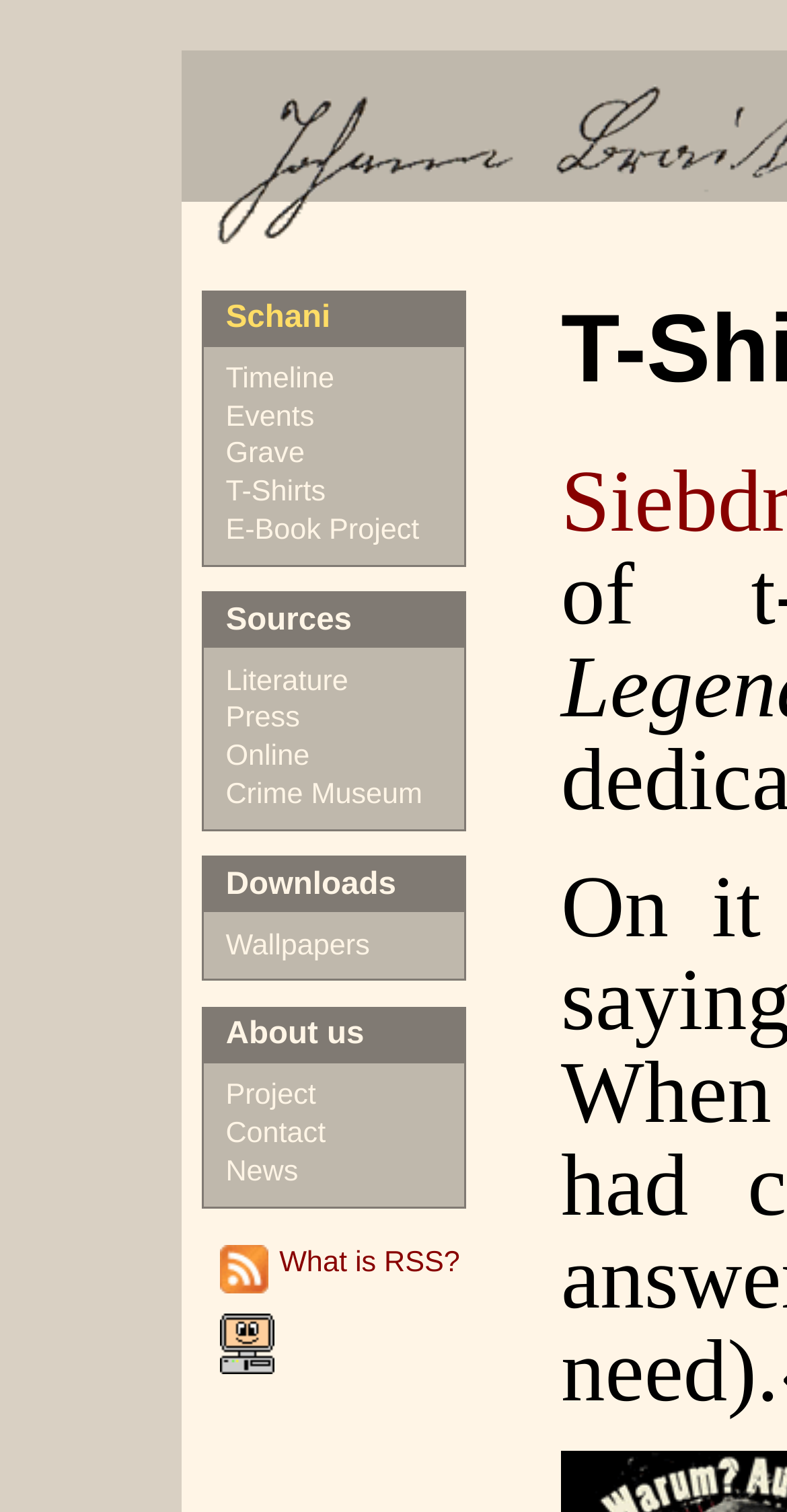Provide a one-word or short-phrase answer to the question:
What is the category of the link 'Grave'?

Events